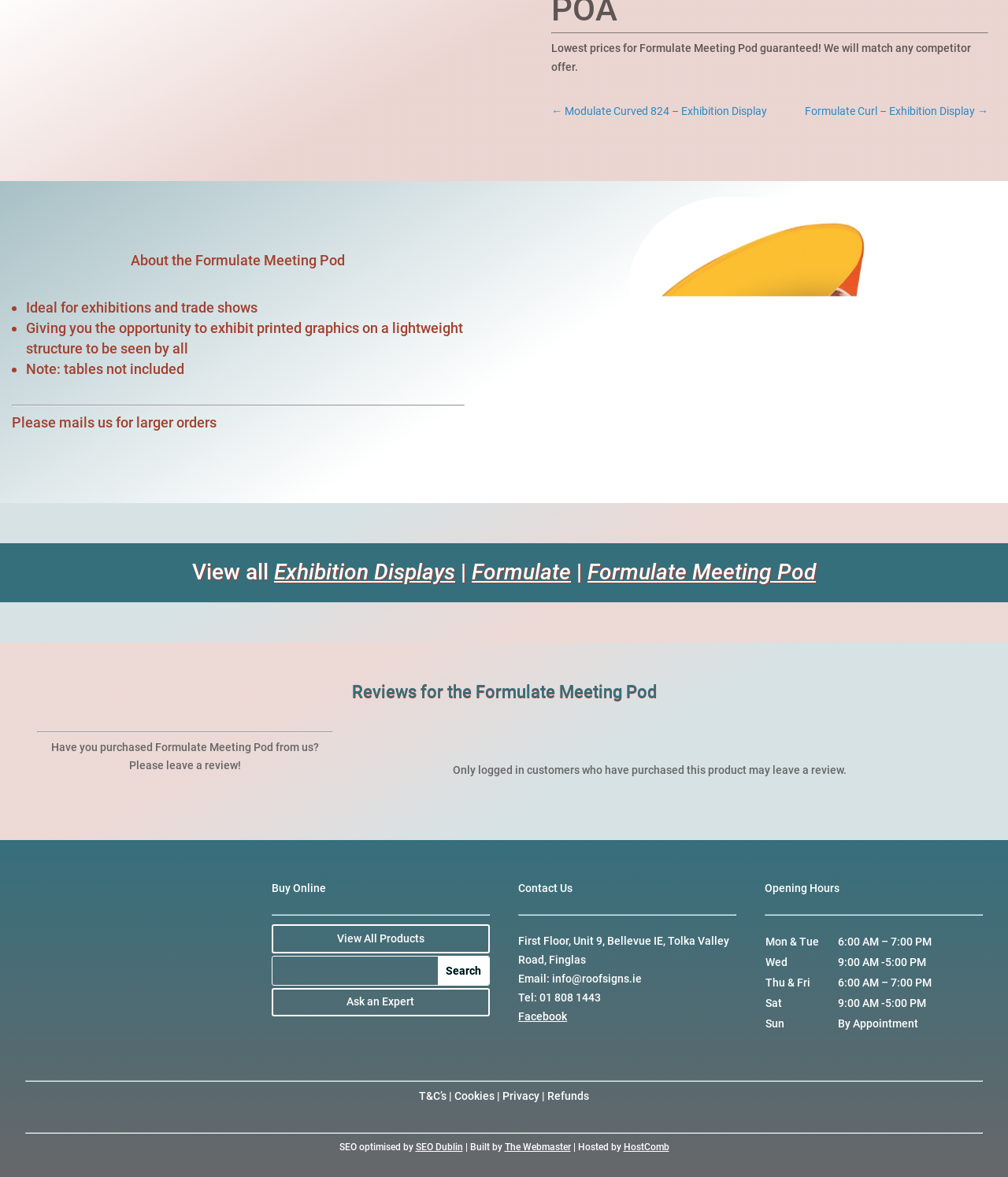Locate the bounding box coordinates of the UI element described by: "Privacy". Provide the coordinates as four float numbers between 0 and 1, formatted as [left, top, right, bottom].

[0.498, 0.925, 0.535, 0.936]